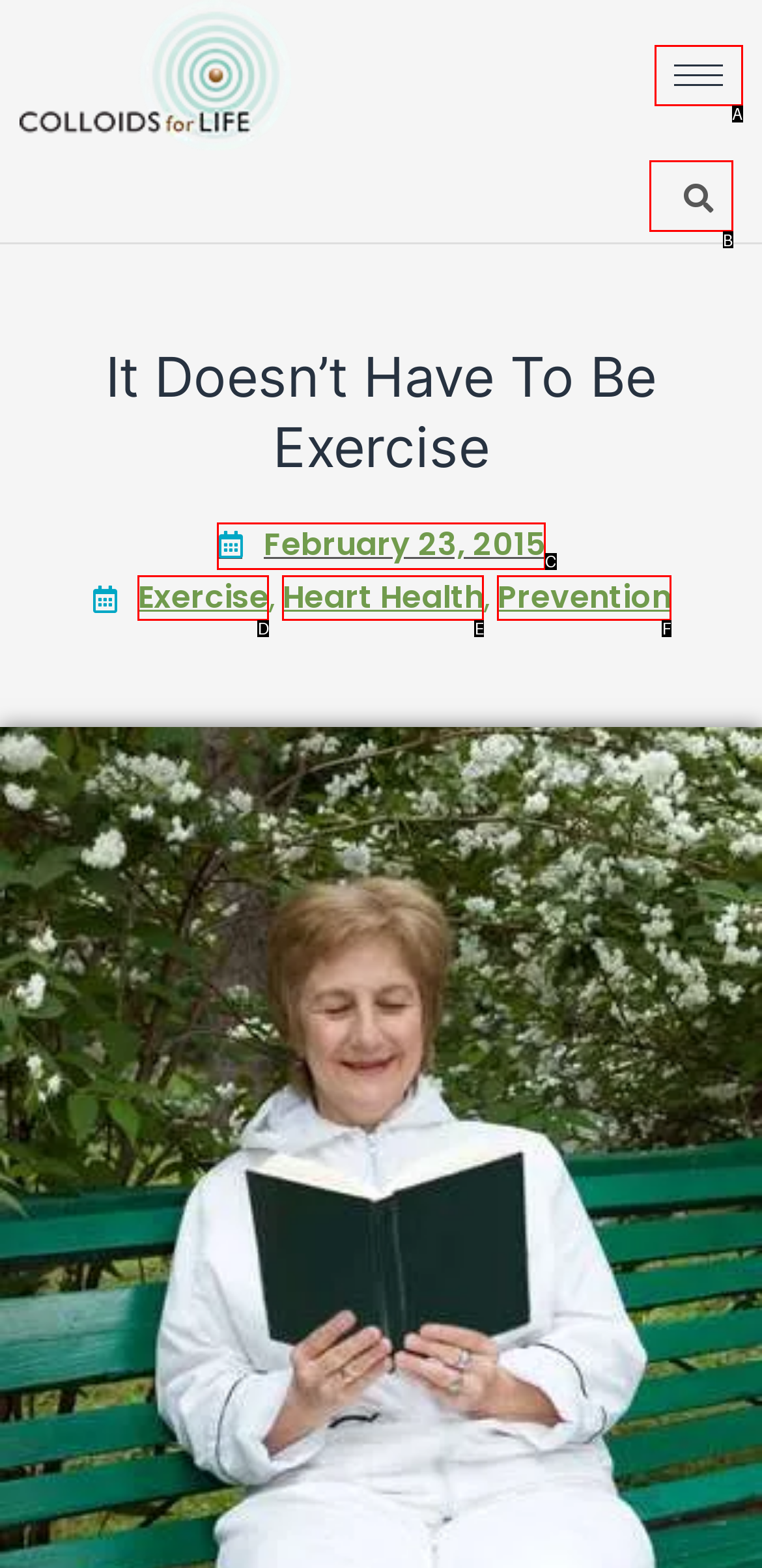Identify the option that best fits this description: Exercise
Answer with the appropriate letter directly.

D